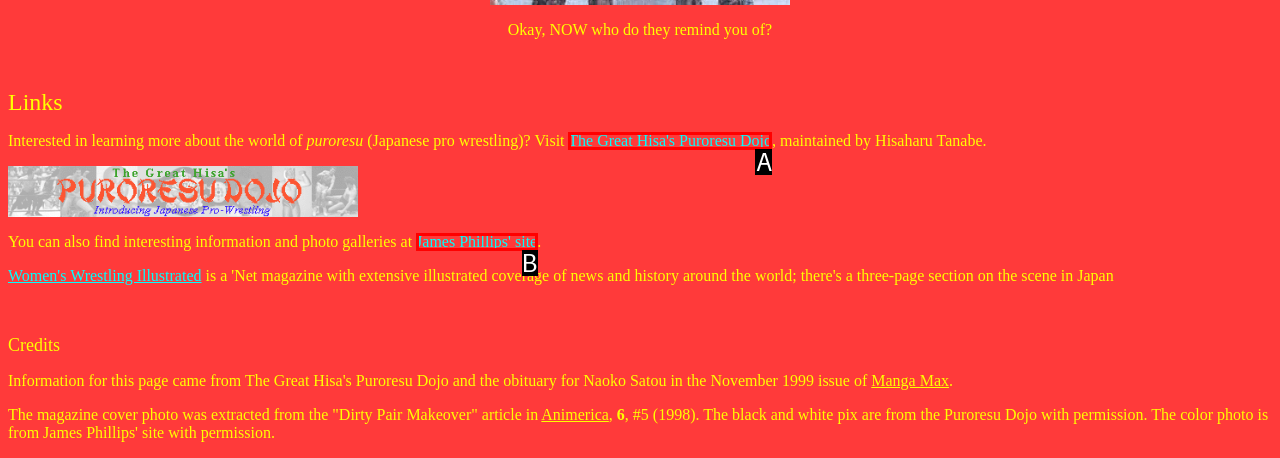From the choices given, find the HTML element that matches this description: The Great Hisa's Puroresu Dojo. Answer with the letter of the selected option directly.

A